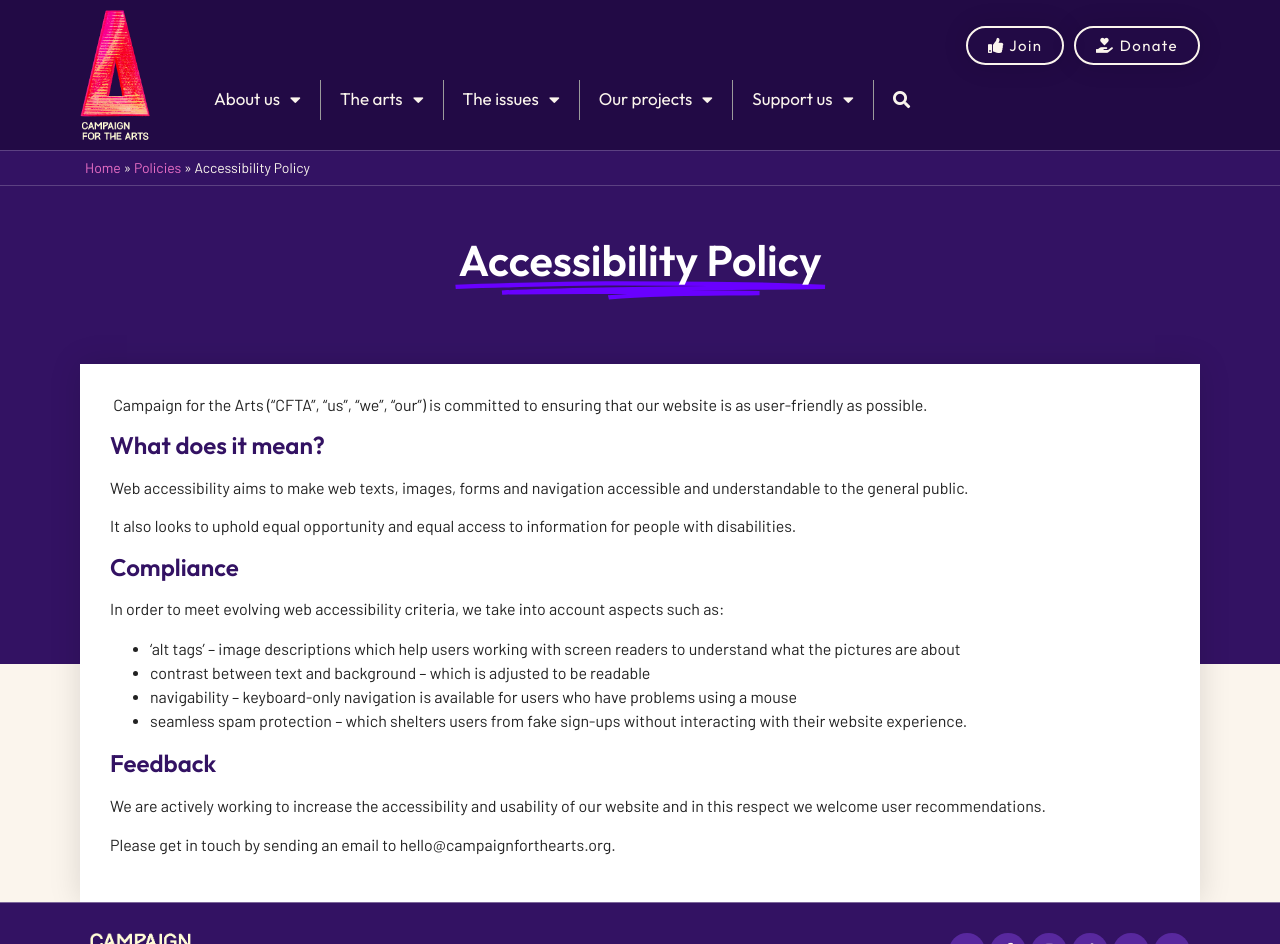Please predict the bounding box coordinates of the element's region where a click is necessary to complete the following instruction: "Click About us". The coordinates should be represented by four float numbers between 0 and 1, i.e., [left, top, right, bottom].

[0.152, 0.079, 0.25, 0.132]